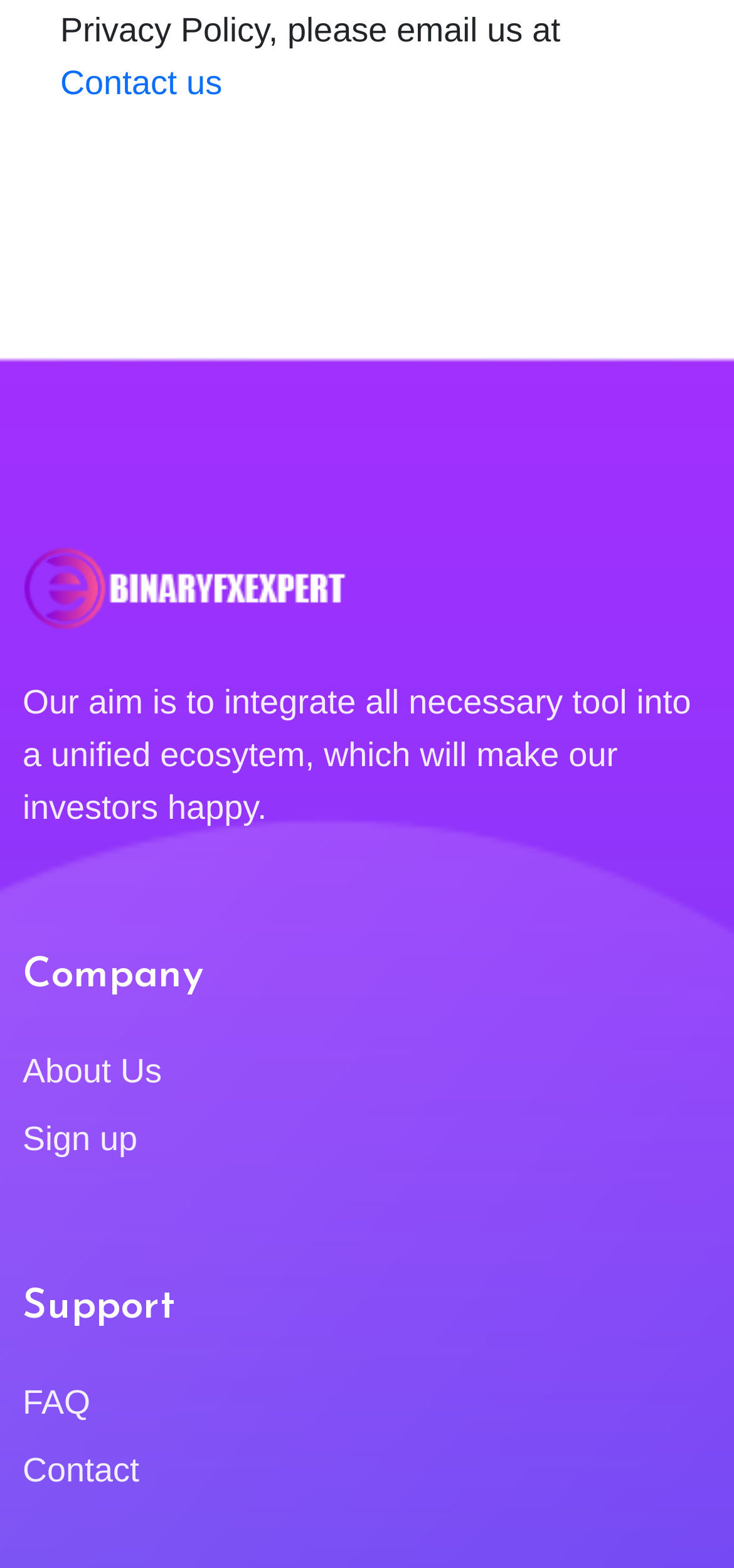Carefully examine the image and provide an in-depth answer to the question: How many headings are on the webpage?

There are two headings on the webpage: 'Company' and 'Support'. These headings are used to organize the content and links on the page, with related links and information grouped underneath each heading.